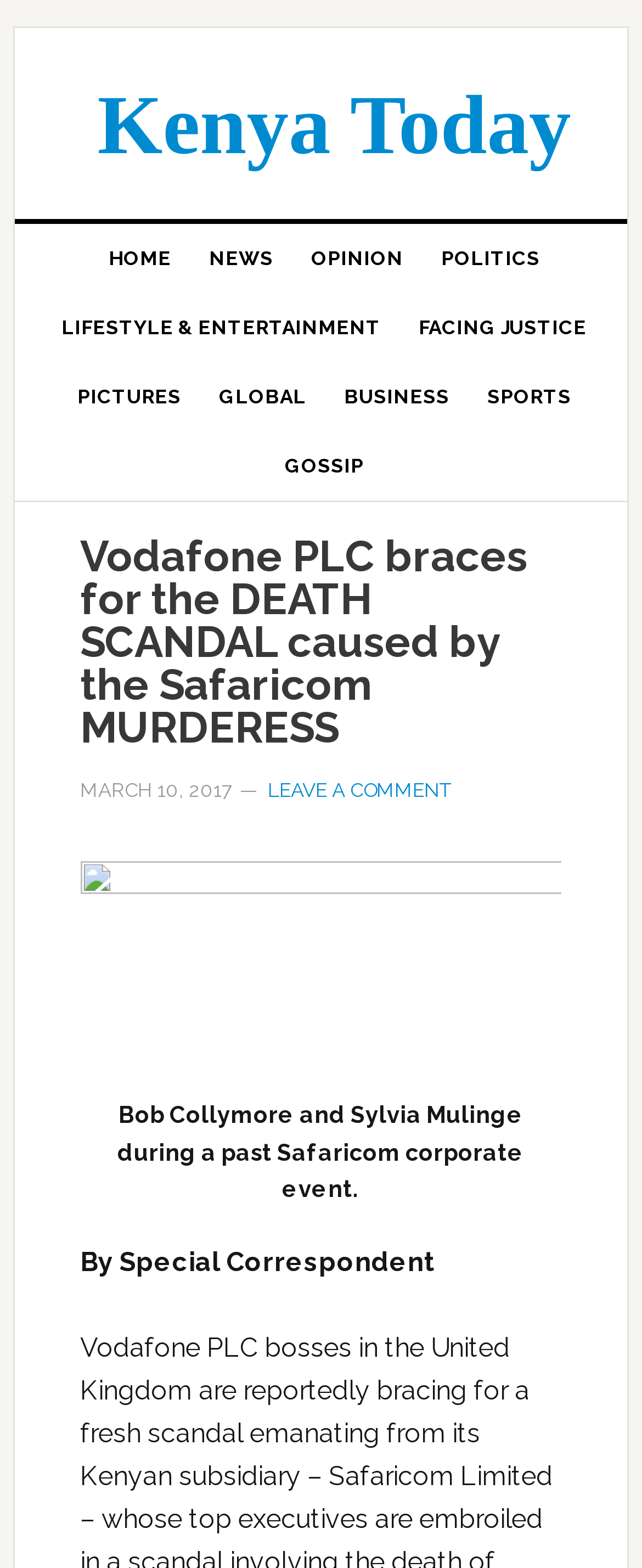What is the name of the company mentioned in the headline?
Please analyze the image and answer the question with as much detail as possible.

The headline of the webpage is 'Vodafone PLC braces for the DEATH SCANDAL caused by the Safaricom MURDERESS', which clearly mentions the company name as Vodafone PLC.